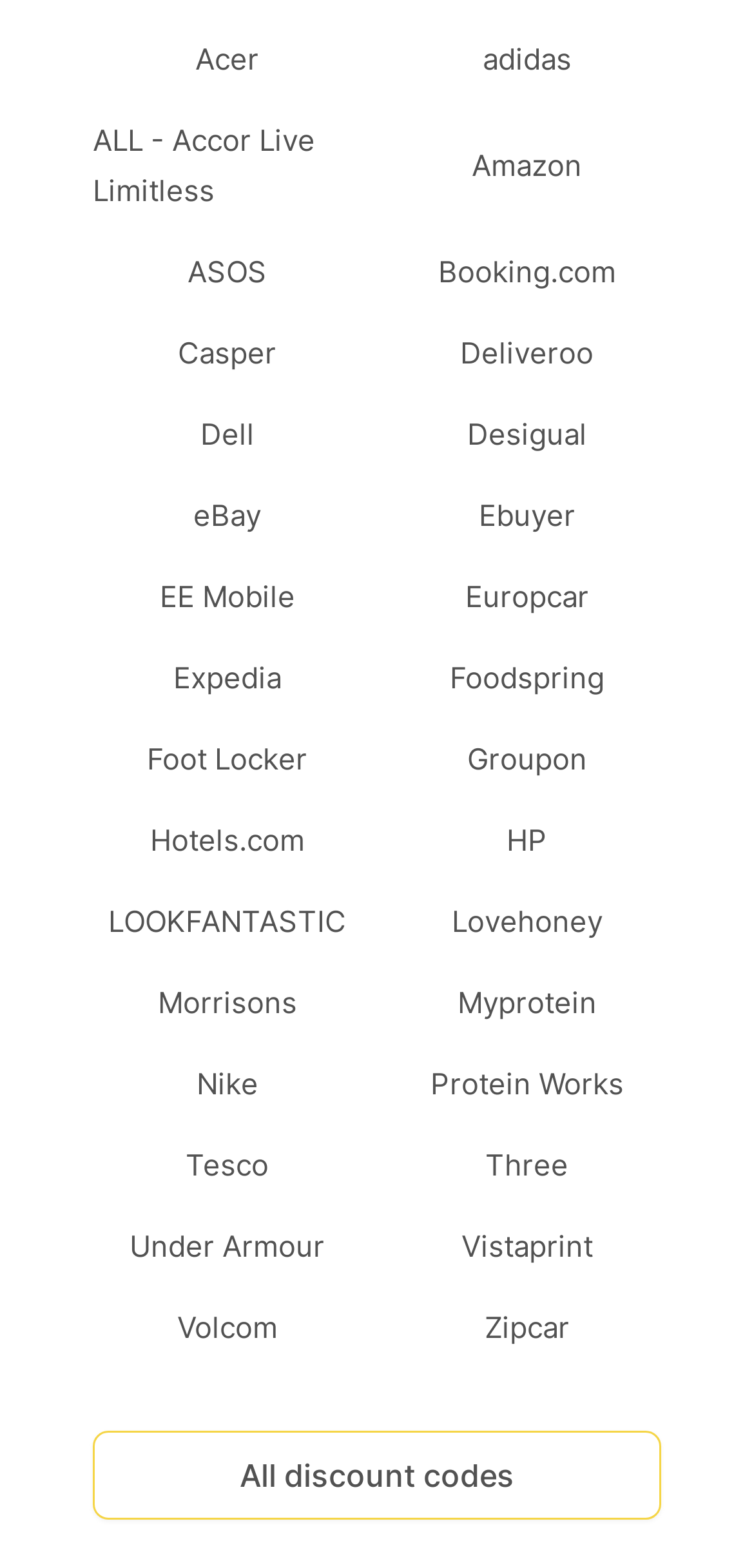Find the bounding box coordinates for the area that must be clicked to perform this action: "Click on Acer".

[0.123, 0.022, 0.479, 0.054]